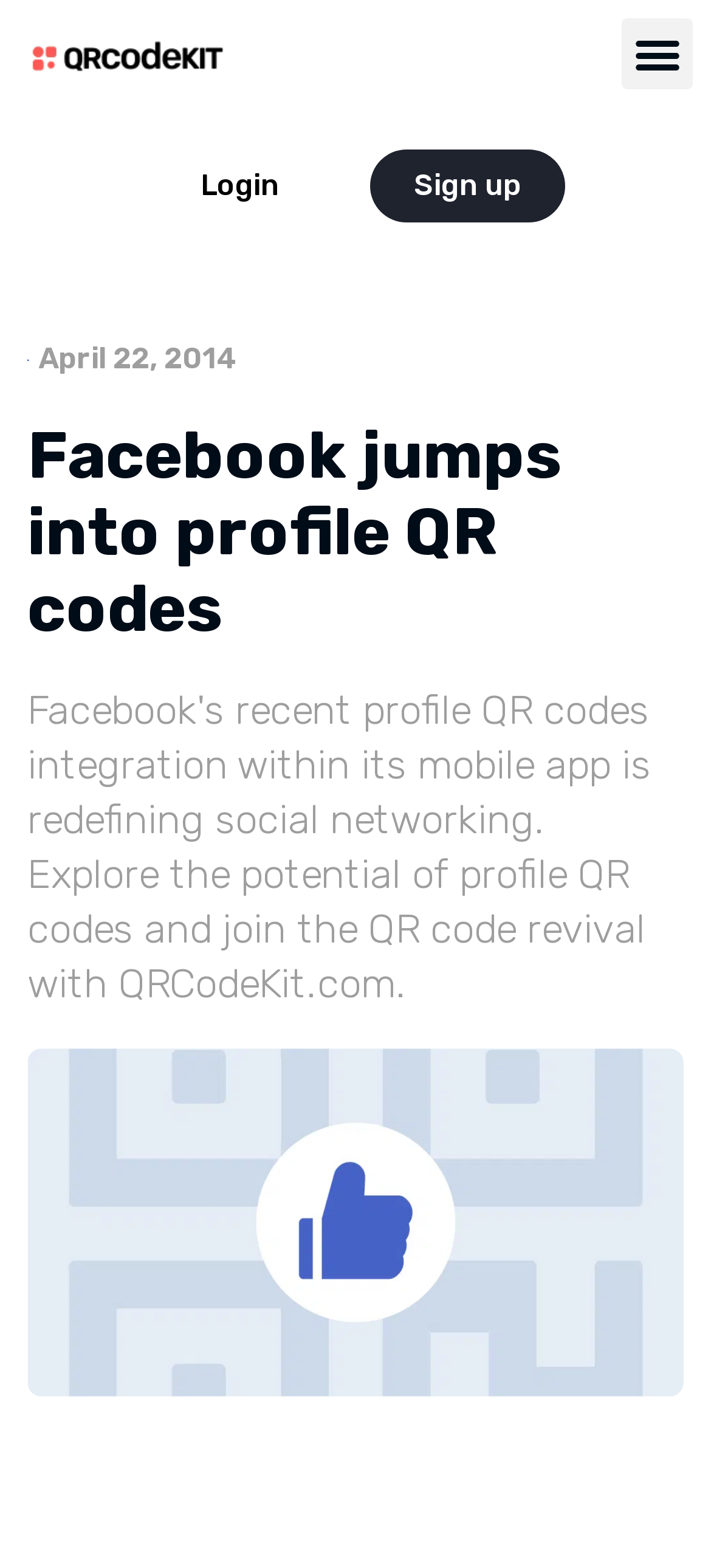Please determine the main heading text of this webpage.

Facebook jumps into profile QR codes